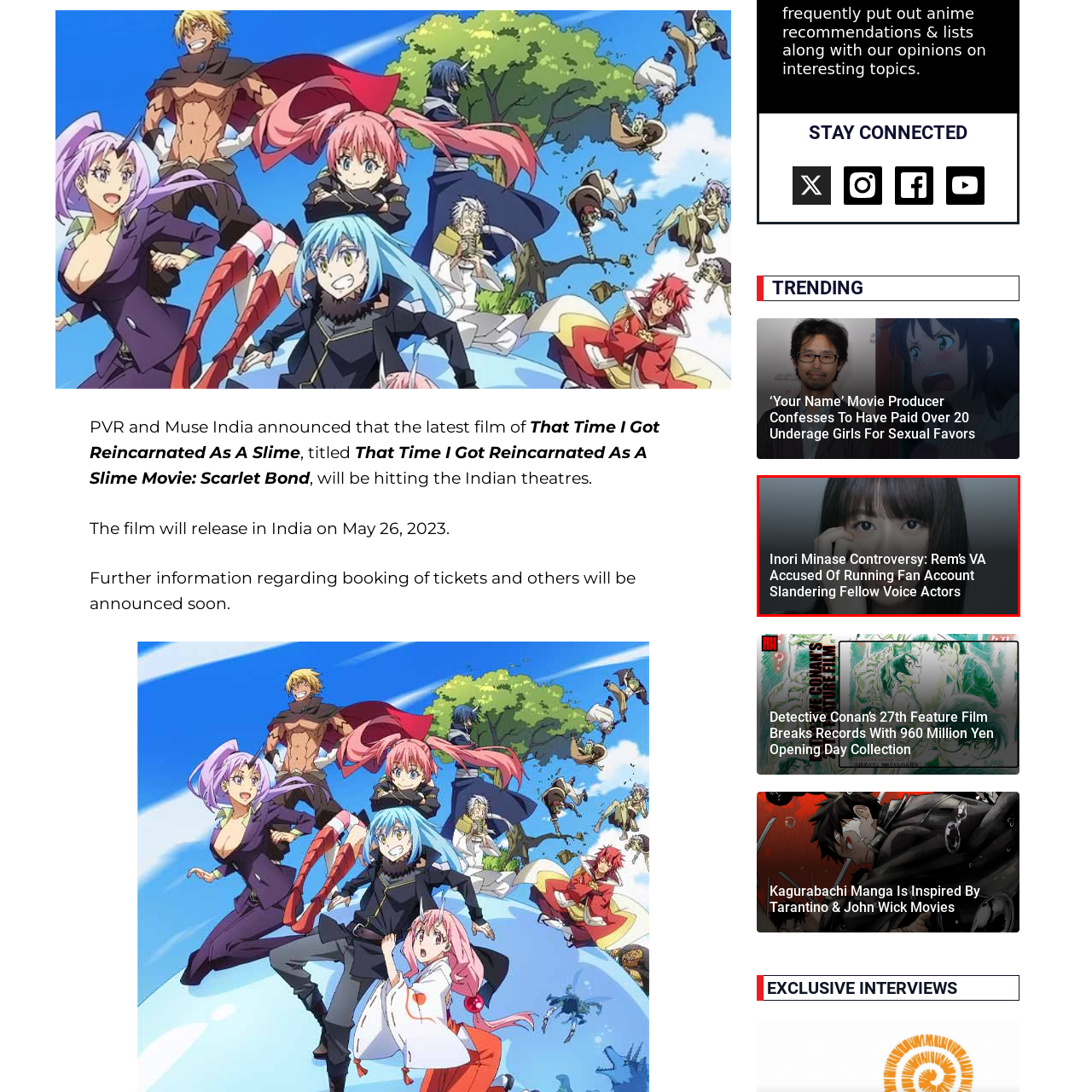Examine the segment of the image contained within the black box and respond comprehensively to the following question, based on the visual content: 
What is Inori Minase accused of?

The caption suggests that Inori Minase is facing scrutiny over allegations that she operated a fan account that has been accused of making negative comments about other voice actors.